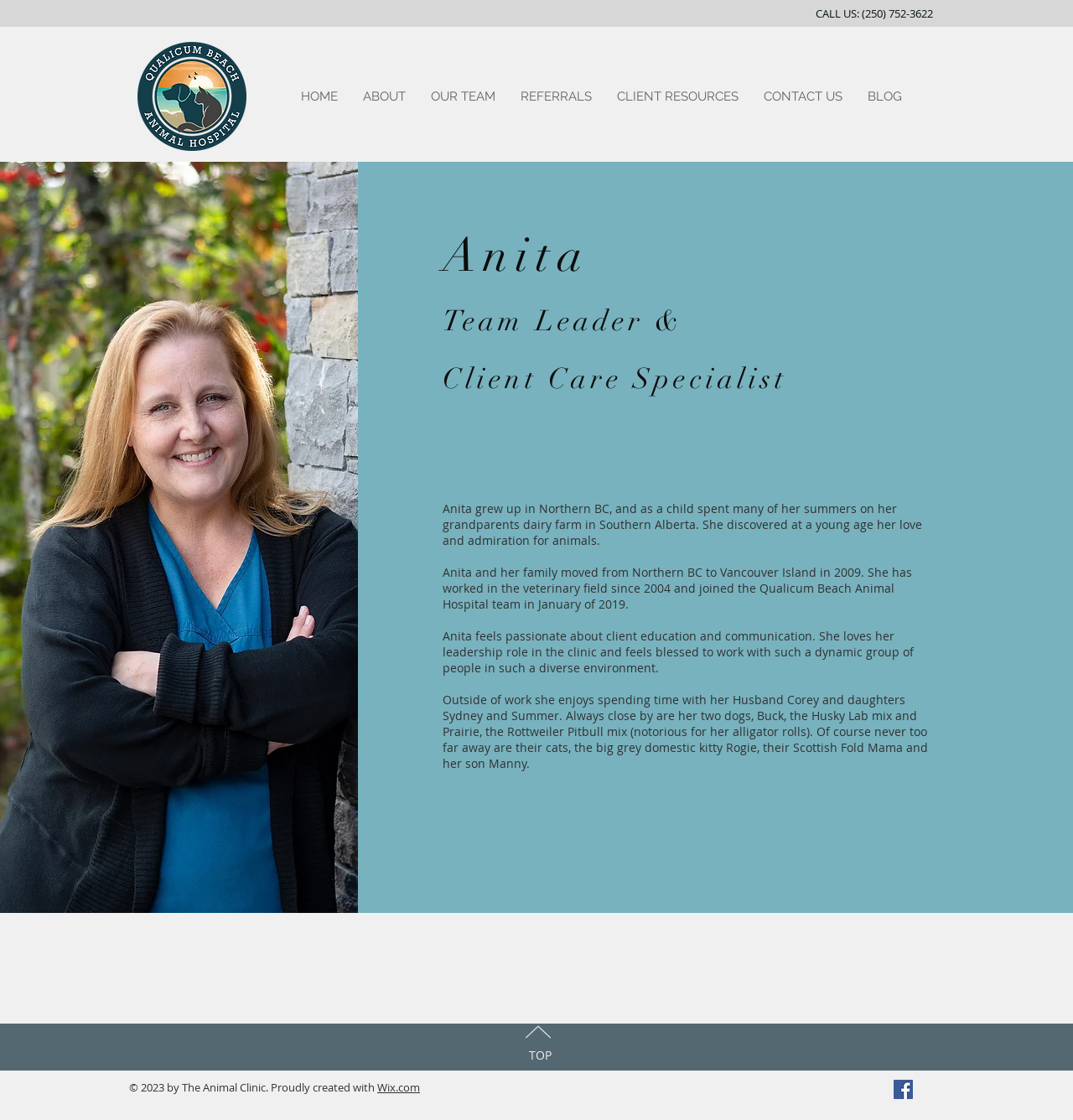What is the phone number to call?
Please give a well-detailed answer to the question.

The phone number to call is displayed at the top of the webpage, next to the text 'CALL US:'.